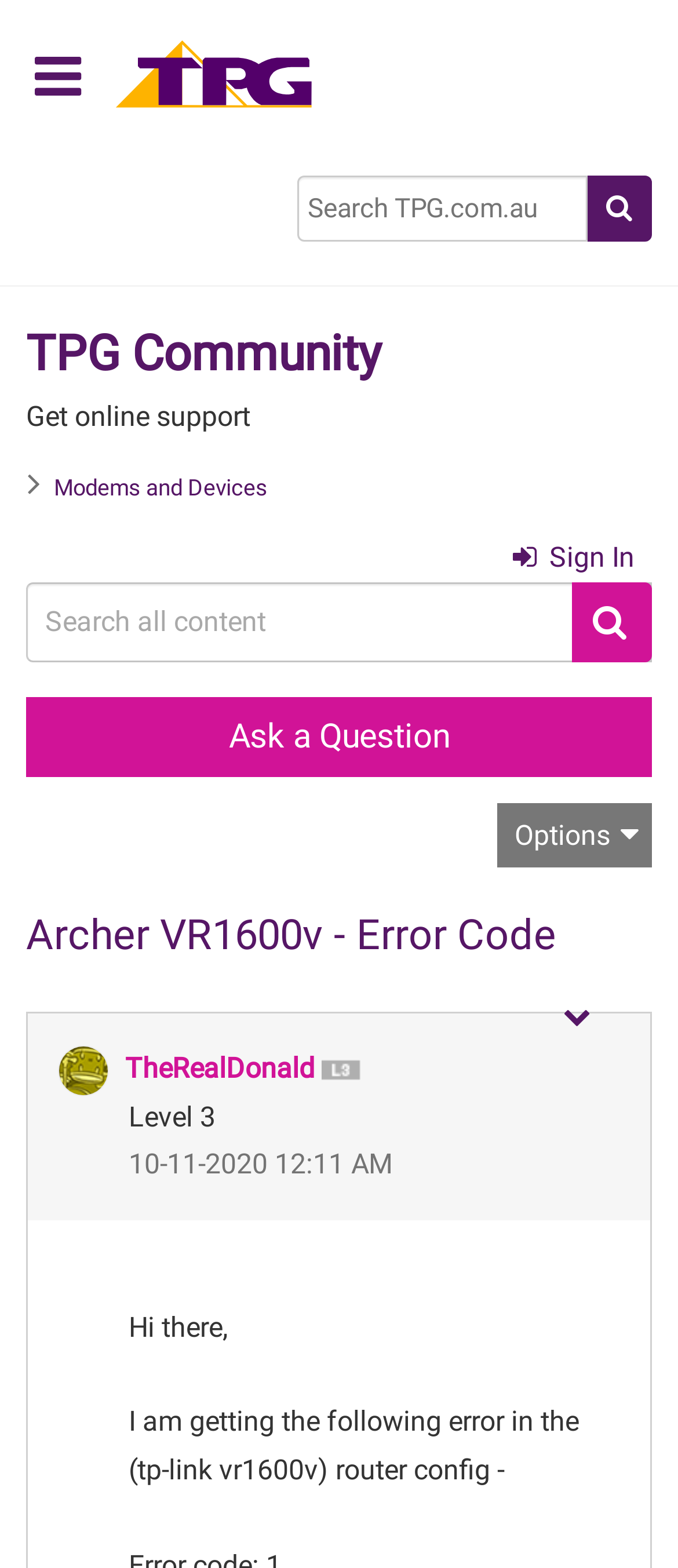Please provide the bounding box coordinates for the element that needs to be clicked to perform the following instruction: "Explore the free tool". The coordinates should be given as four float numbers between 0 and 1, i.e., [left, top, right, bottom].

None